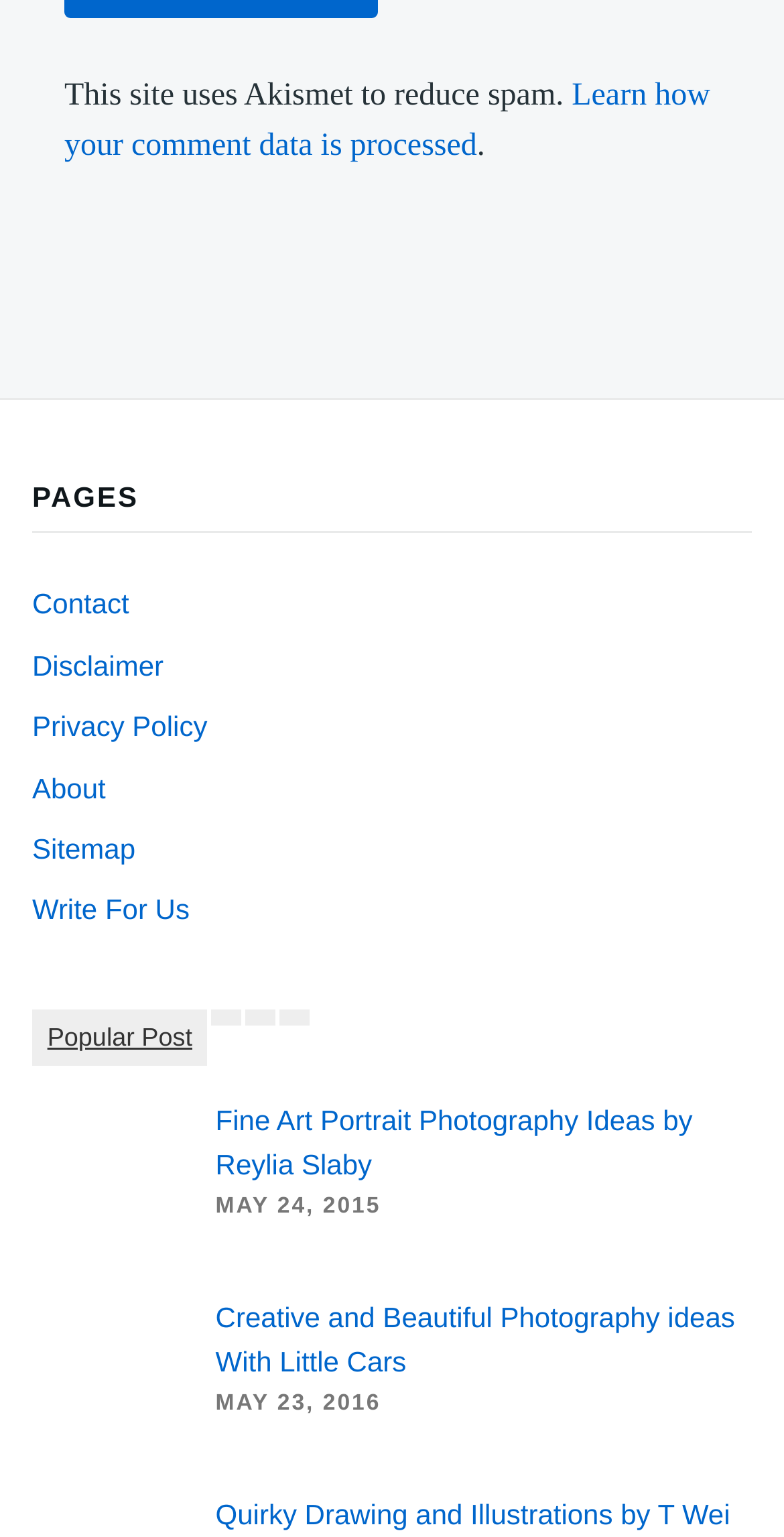Locate the bounding box coordinates of the clickable area needed to fulfill the instruction: "Visit the contact page".

[0.041, 0.383, 0.165, 0.404]